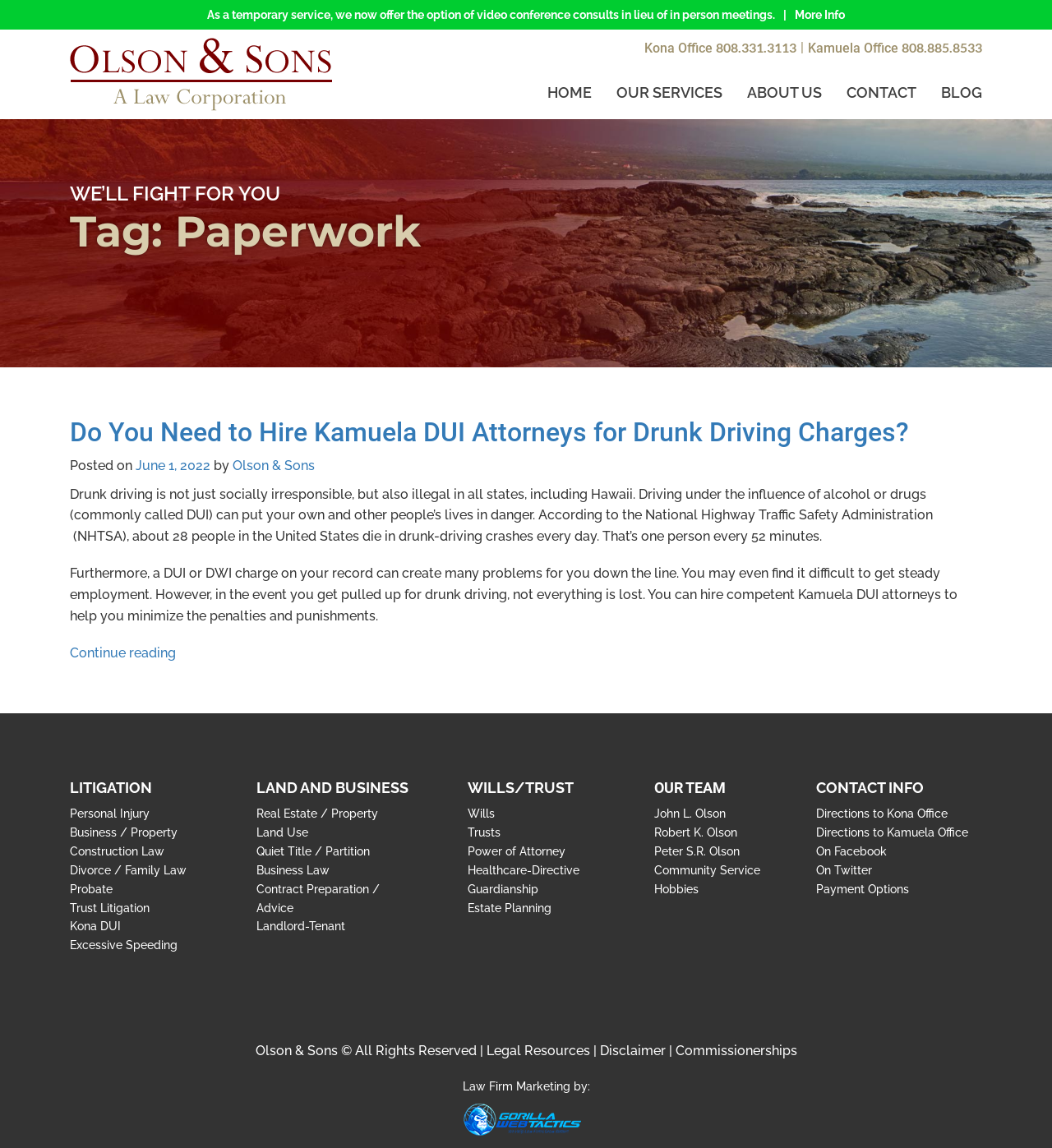Can you show the bounding box coordinates of the region to click on to complete the task described in the instruction: "Contact the 'Kona Office'"?

[0.612, 0.035, 0.68, 0.049]